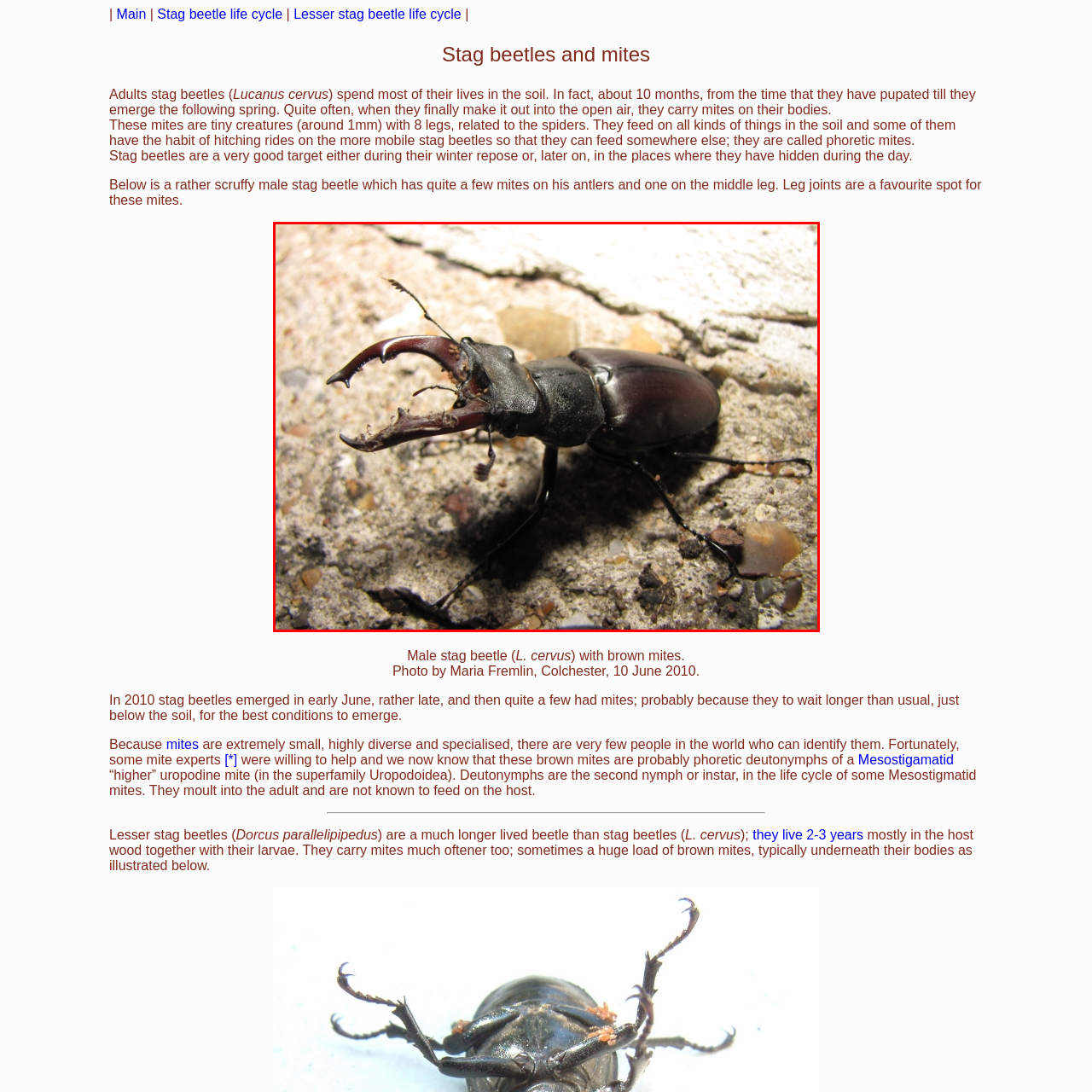Pay attention to the content inside the red bounding box and deliver a detailed answer to the following question based on the image's details: What are the small brown creatures on the beetle?

According to the caption, the small brown creatures on the beetle are phoretic deutonymphs, which are a type of mite that hitch rides on the beetle to find feeding opportunities elsewhere.